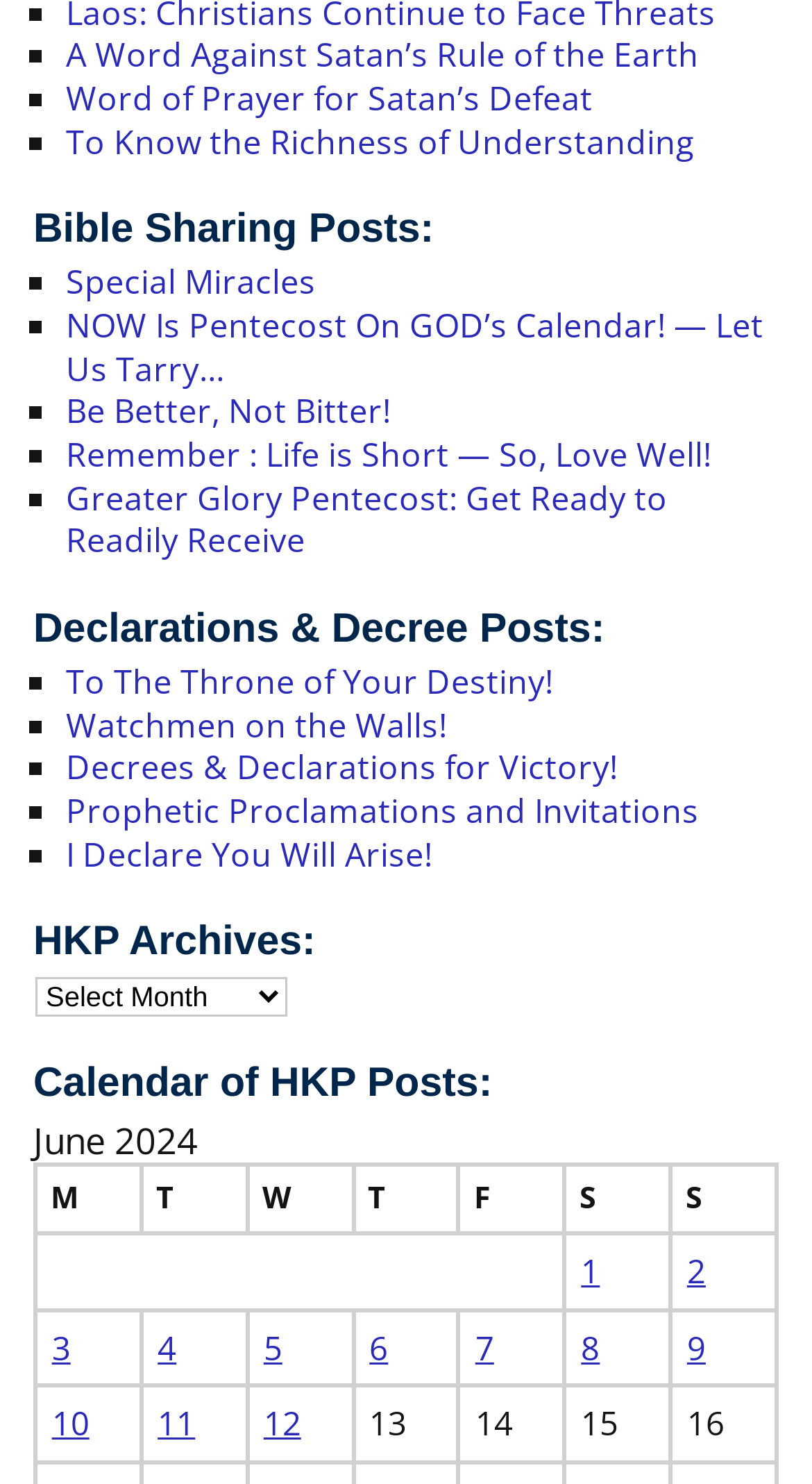Determine the bounding box coordinates of the target area to click to execute the following instruction: "Select an option from the combobox."

[0.044, 0.659, 0.354, 0.686]